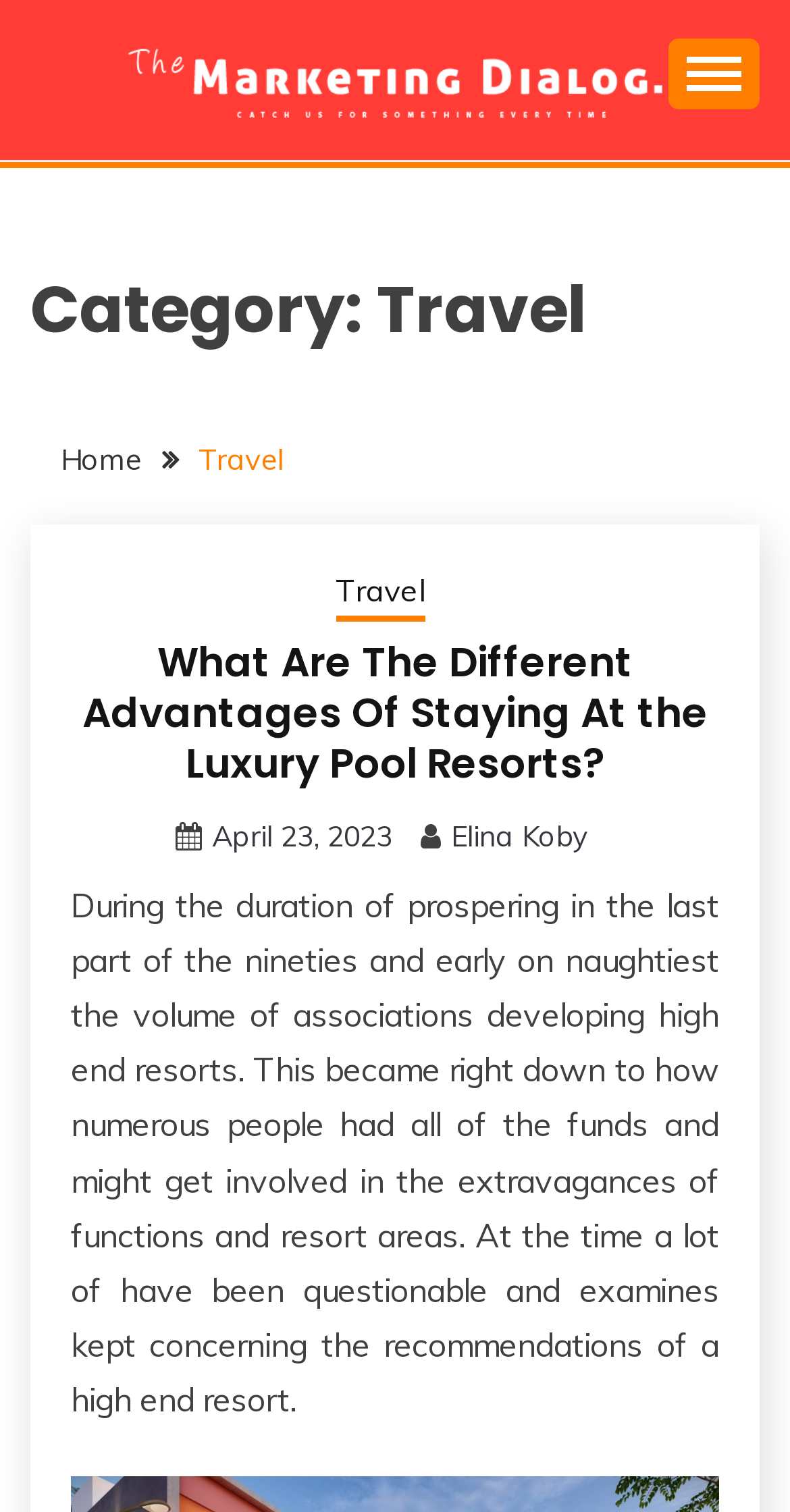What is the category of the current article?
Please answer the question as detailed as possible based on the image.

I determined the category by looking at the heading 'Category: Travel' which is located at the top of the webpage, indicating that the current article belongs to the travel category.